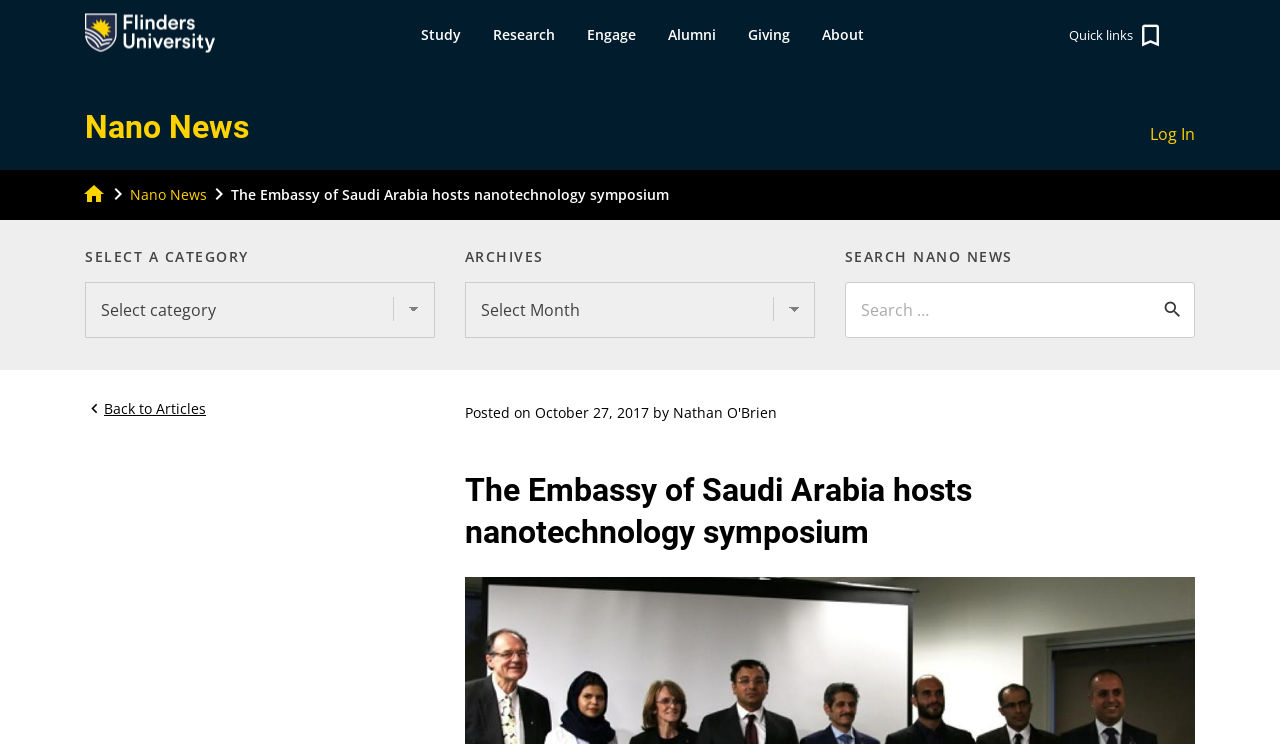Specify the bounding box coordinates of the region I need to click to perform the following instruction: "Select a category from the dropdown menu". The coordinates must be four float numbers in the range of 0 to 1, i.e., [left, top, right, bottom].

[0.066, 0.379, 0.34, 0.454]